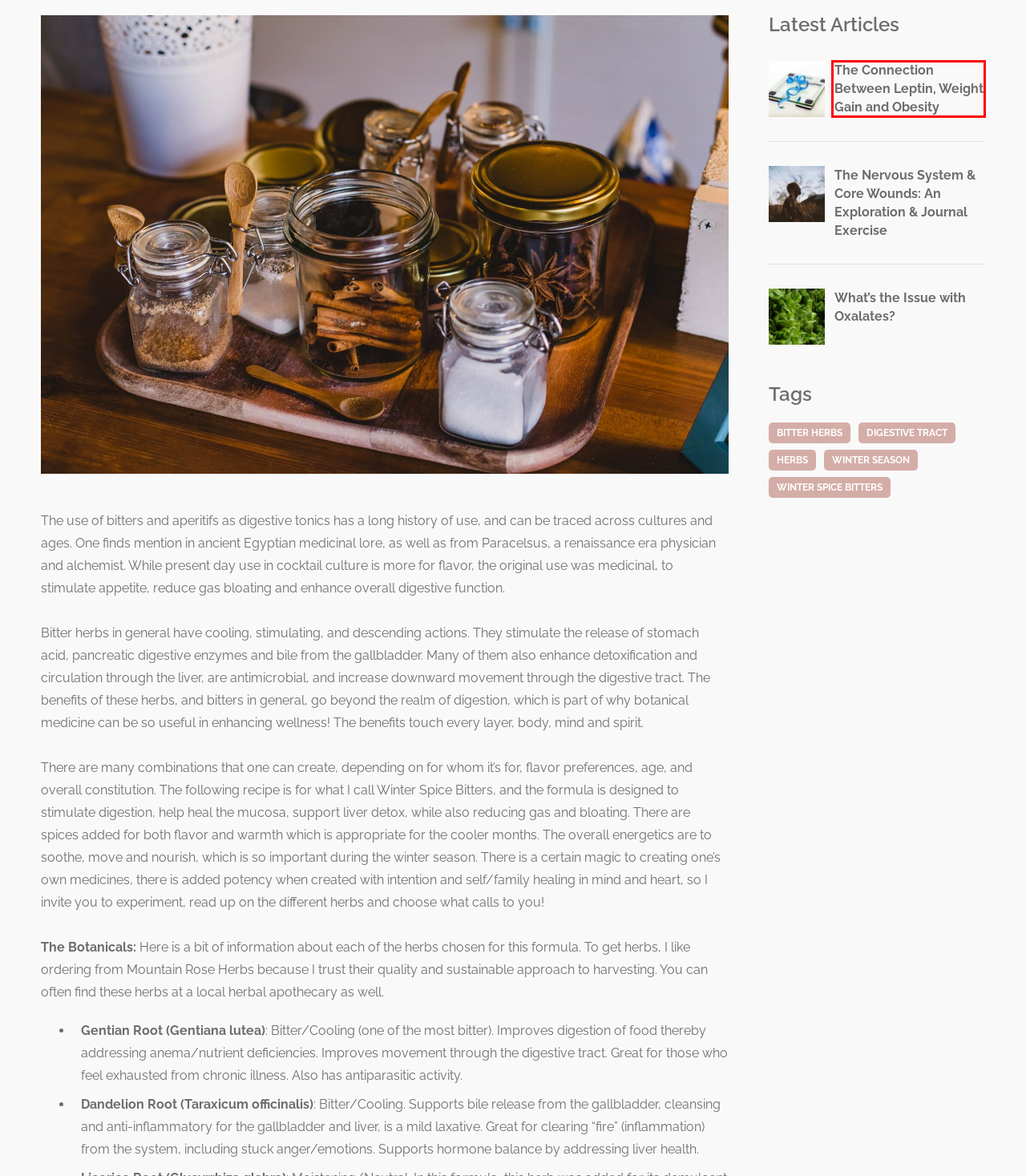You have a screenshot of a webpage with a red bounding box around a UI element. Determine which webpage description best matches the new webpage that results from clicking the element in the bounding box. Here are the candidates:
A. What’s the Issue with Oxalates? - WellnessPlus by Dr. Jess
B. Terms & Conditions - WellnessPlus by Dr. Jess
C. Winter Spice Bitters - WellnessPlus by Dr. Jess
D. Cortisol Imbalance in Women: Causes, Symptoms and Treatments - WellnessPlus by Dr. Jess
E. Herbs - WellnessPlus by Dr. Jess
F. The Nervous System & Core Wounds: An Exploration & Journal Exercise - WellnessPlus by Dr. Jess
G. Using Herbs During Pregnancy: Is It Safe? - WellnessPlus by Dr. Jess
H. The Connection Between Leptin, Weight Gain and Obesity - WellnessPlus by Dr. Jess

H